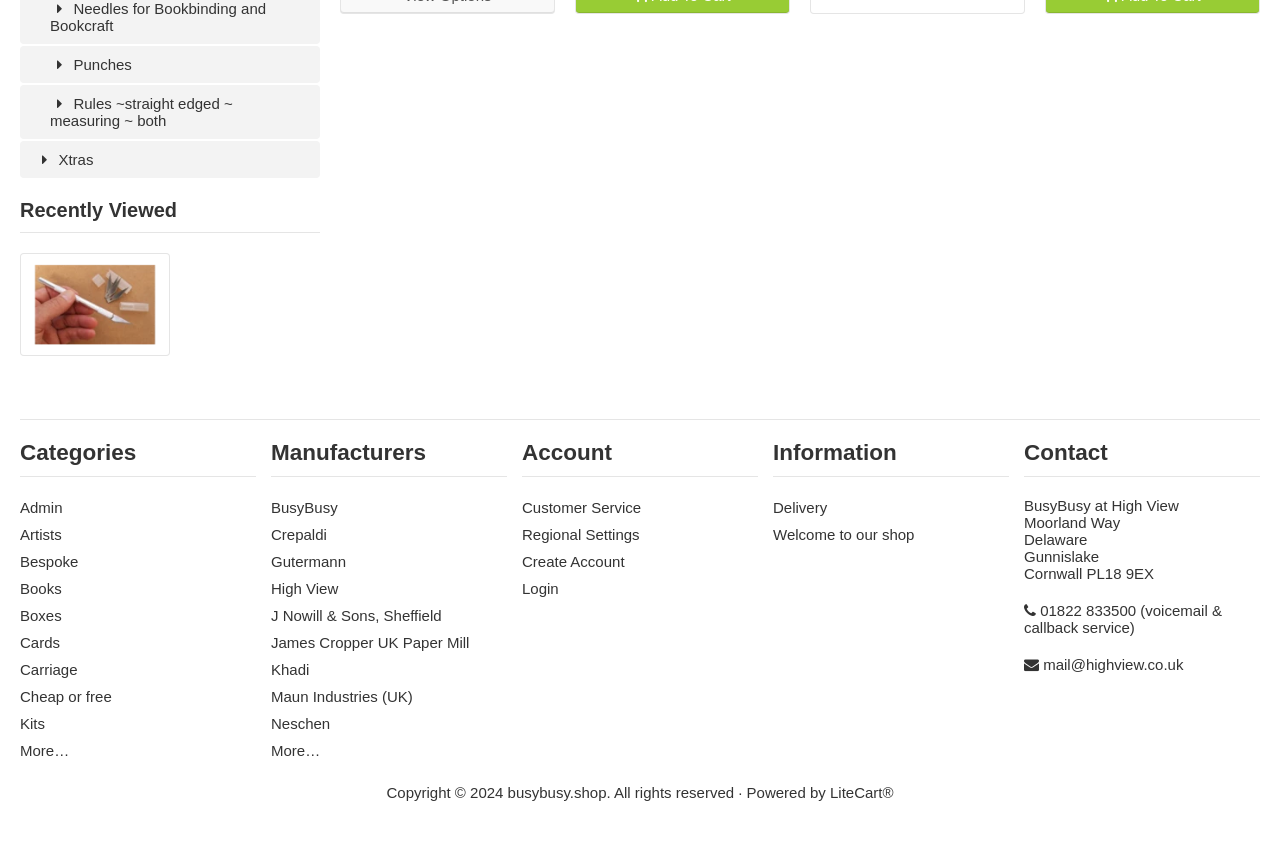What is the name of the shop?
Refer to the screenshot and deliver a thorough answer to the question presented.

In the 'Contact' section, I found a static text element labeled 'BusyBusy at High View' which suggests that this is the name of the shop.